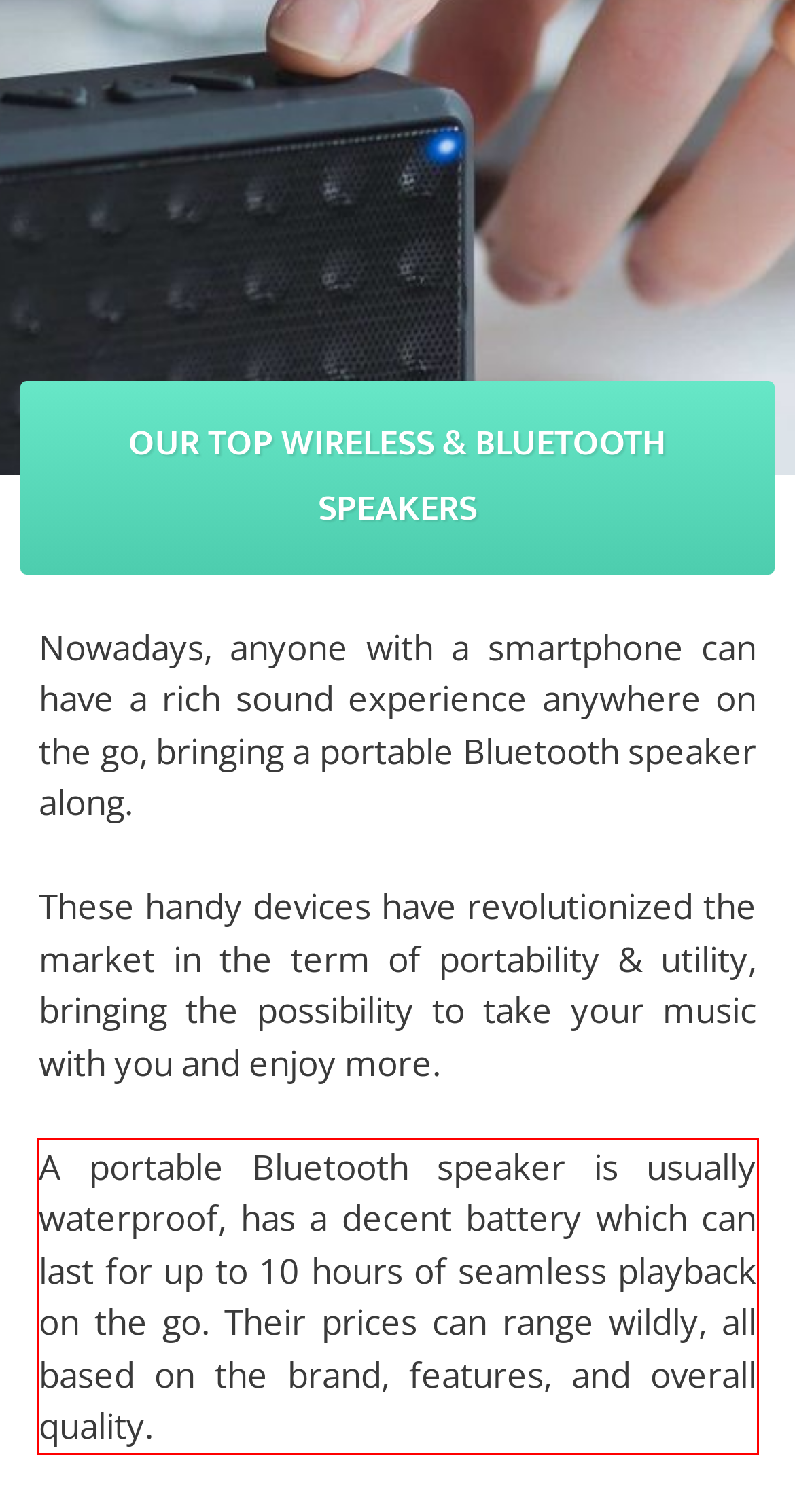You are provided with a screenshot of a webpage that includes a UI element enclosed in a red rectangle. Extract the text content inside this red rectangle.

A portable Bluetooth speaker is usually waterproof, has a decent battery which can last for up to 10 hours of seamless playback on the go. Their prices can range wildly, all based on the brand, features, and overall quality.